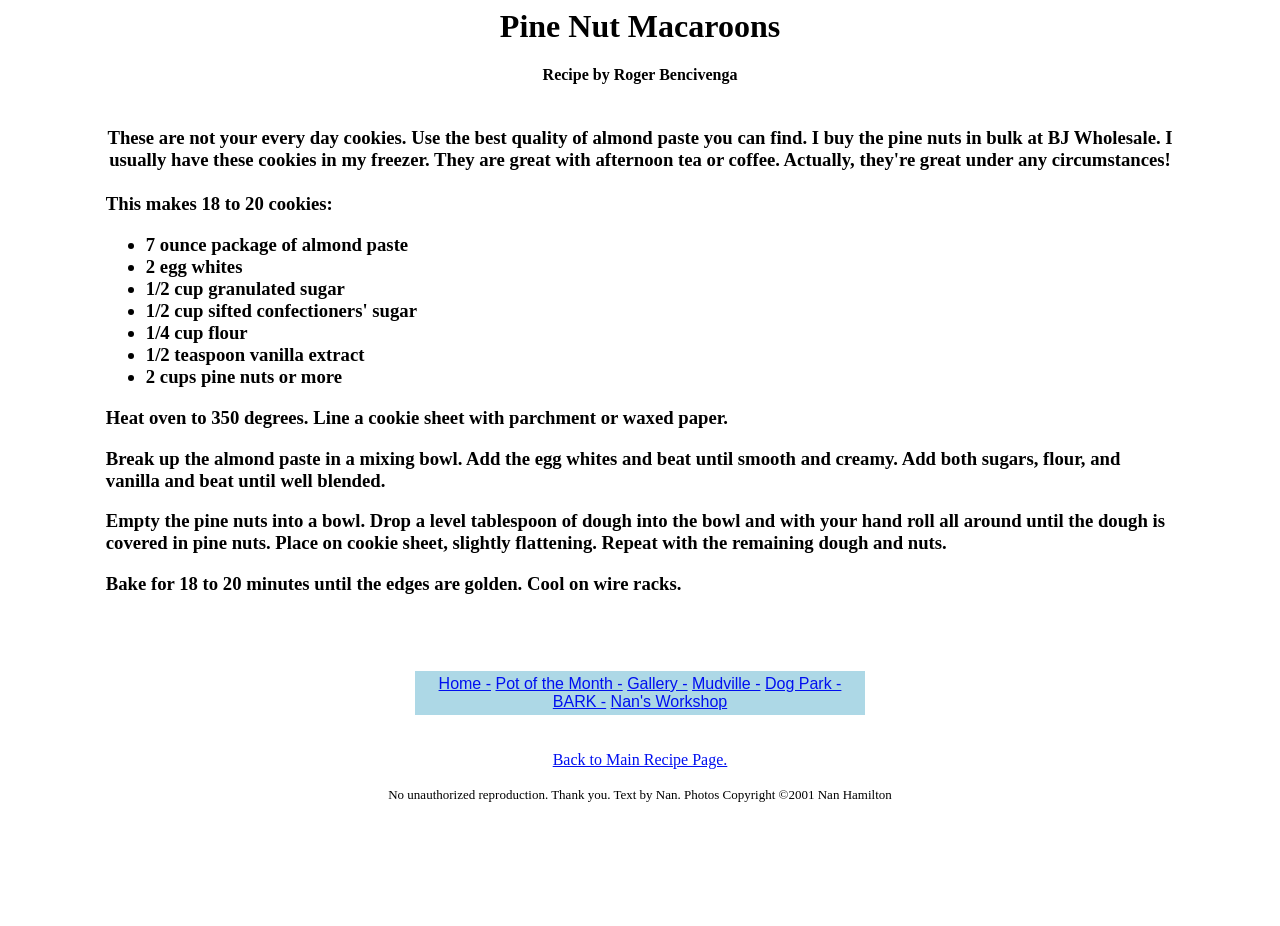Identify the main heading of the webpage and provide its text content.

Pine Nut Macaroons